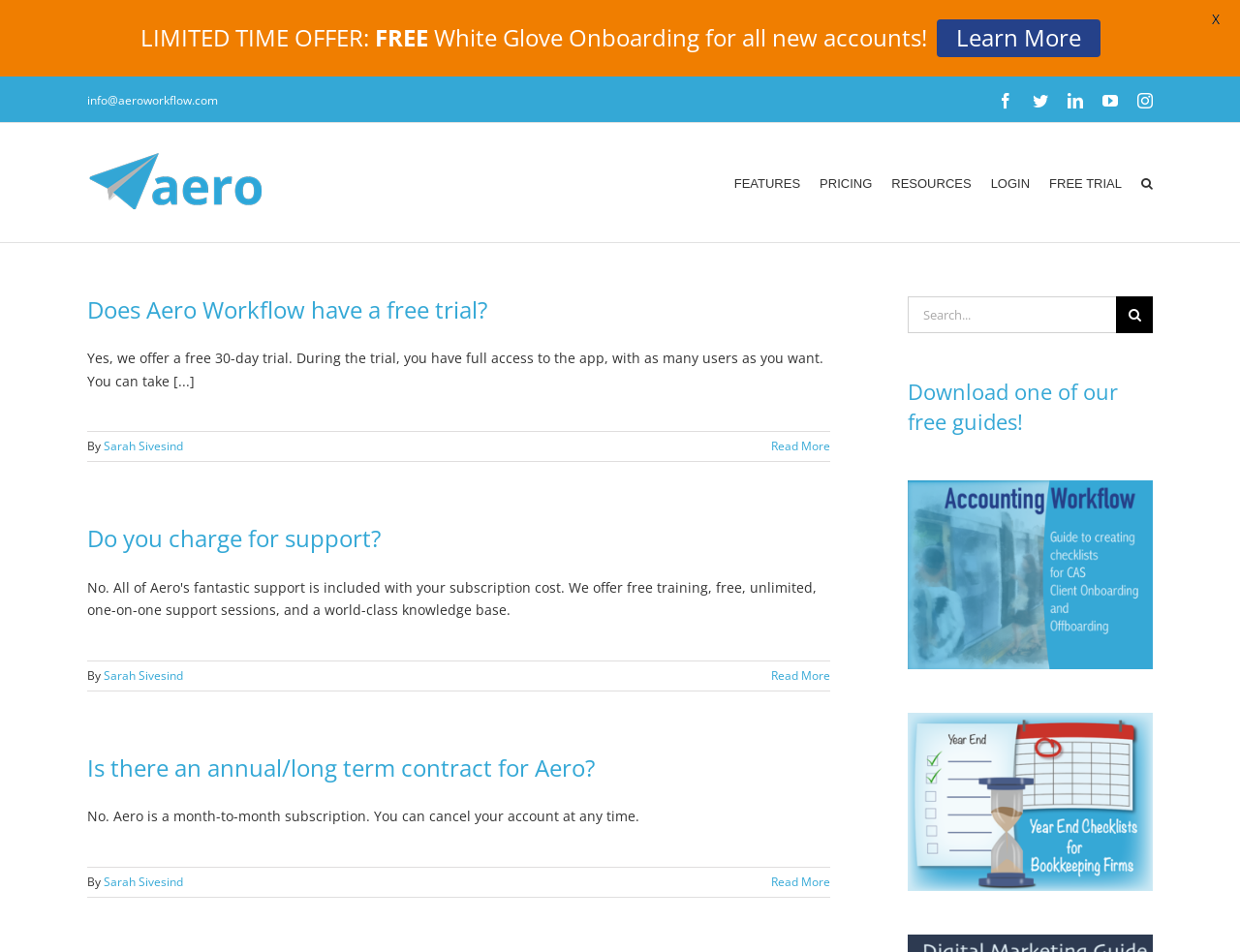Extract the bounding box coordinates of the UI element described by: "Read More". The coordinates should include four float numbers ranging from 0 to 1, e.g., [left, top, right, bottom].

[0.622, 0.701, 0.67, 0.718]